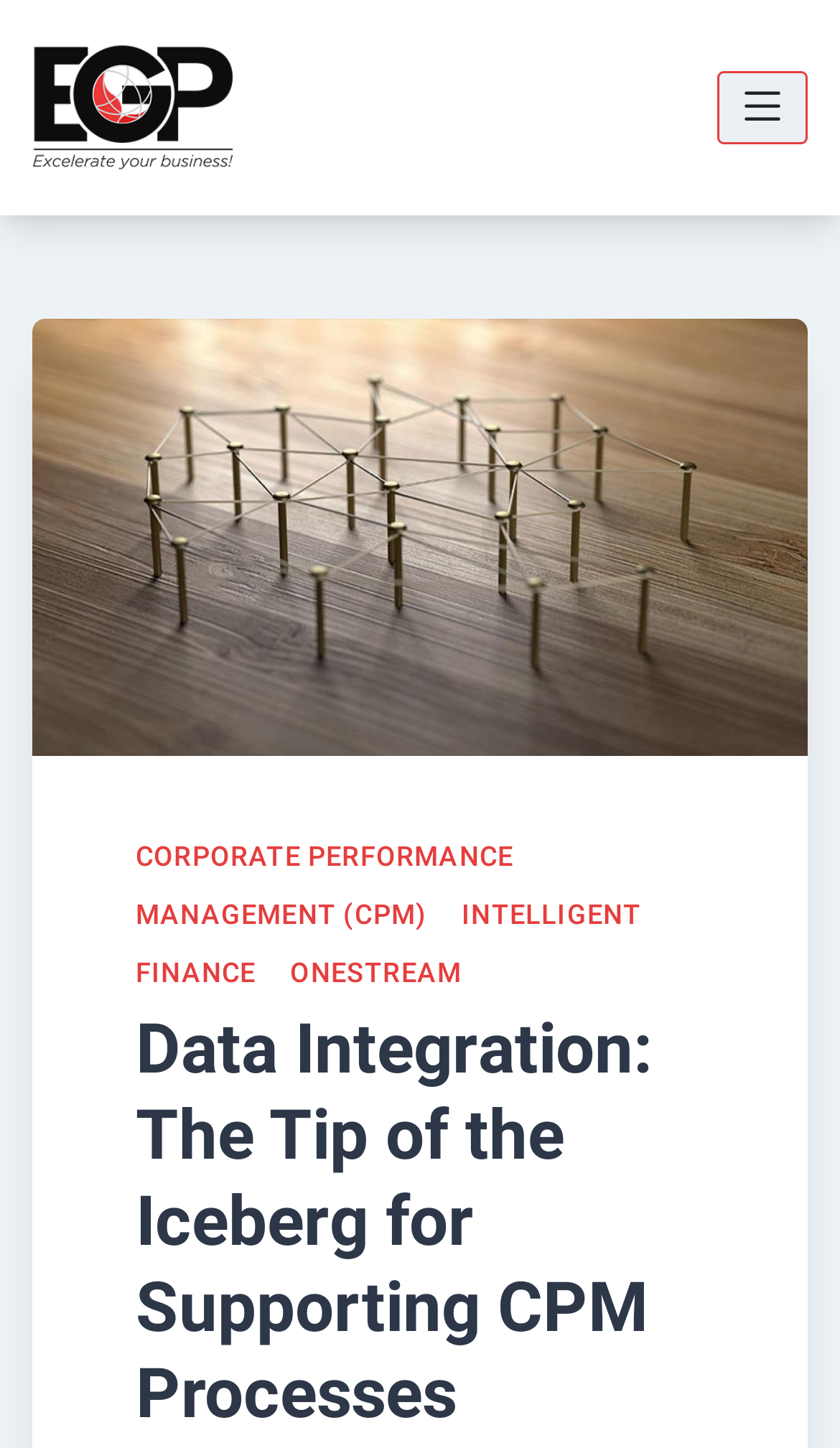Find and provide the bounding box coordinates for the UI element described here: "Intelligent Finance". The coordinates should be given as four float numbers between 0 and 1: [left, top, right, bottom].

[0.162, 0.62, 0.764, 0.682]